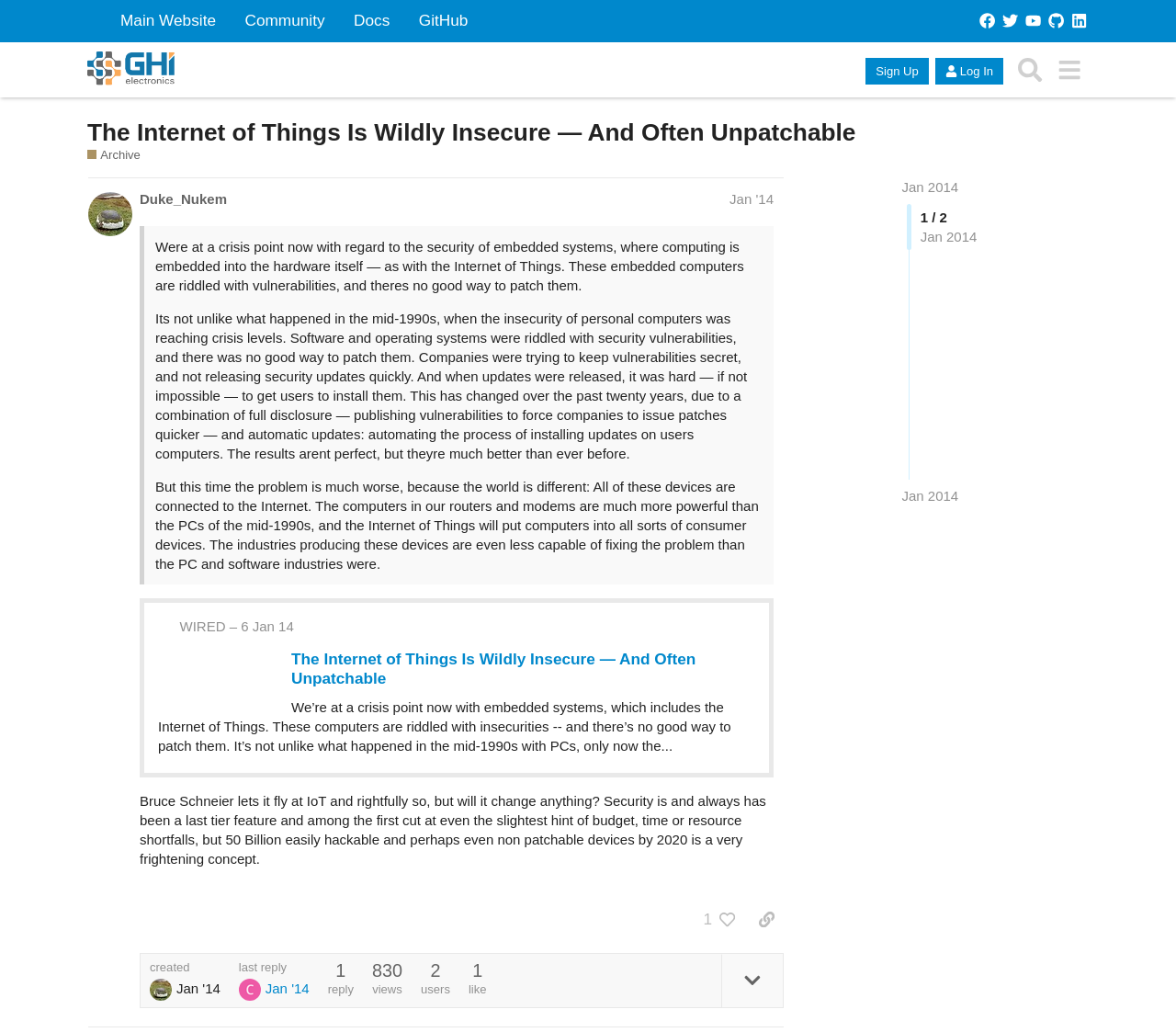Please identify the bounding box coordinates of the element's region that should be clicked to execute the following instruction: "Go to the 'Community' page". The bounding box coordinates must be four float numbers between 0 and 1, i.e., [left, top, right, bottom].

[0.199, 0.007, 0.286, 0.034]